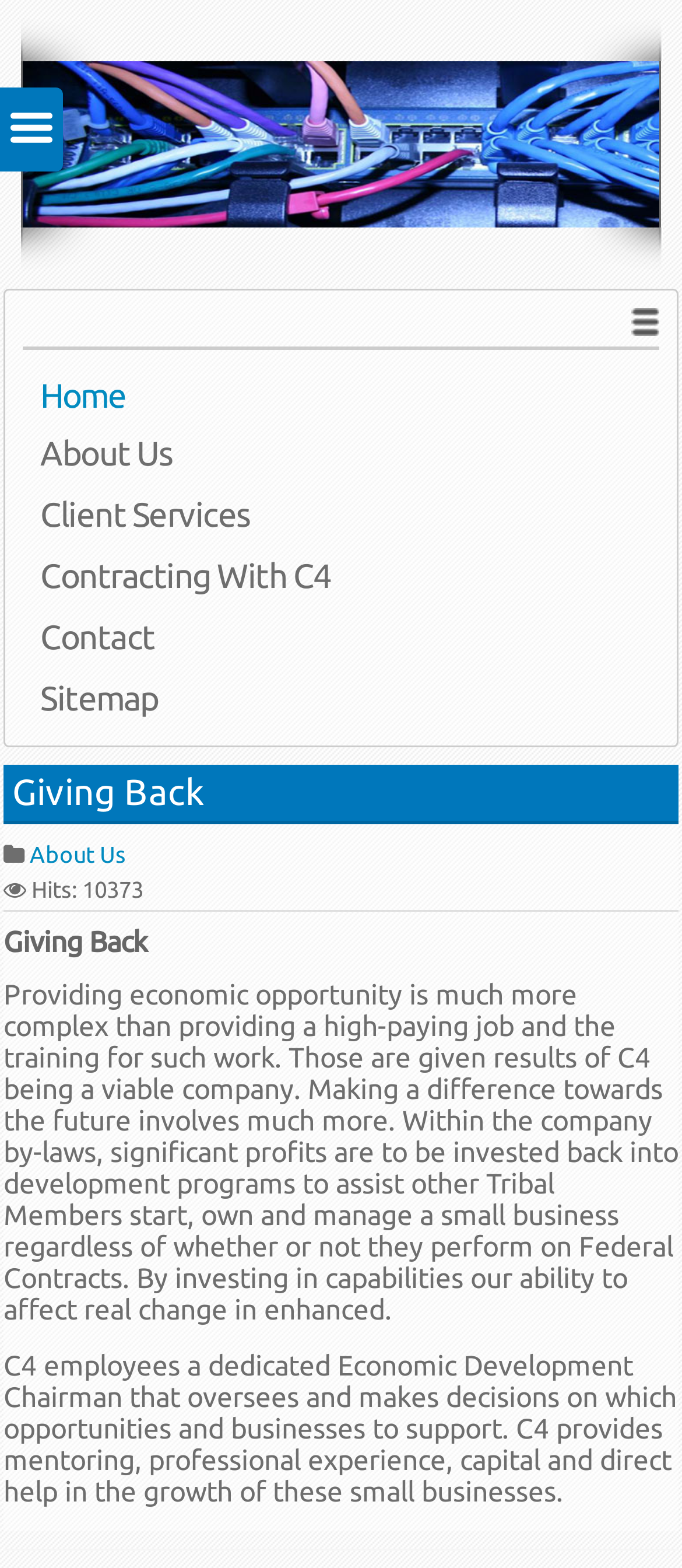Please mark the bounding box coordinates of the area that should be clicked to carry out the instruction: "click the Home link".

[0.033, 0.235, 0.967, 0.271]